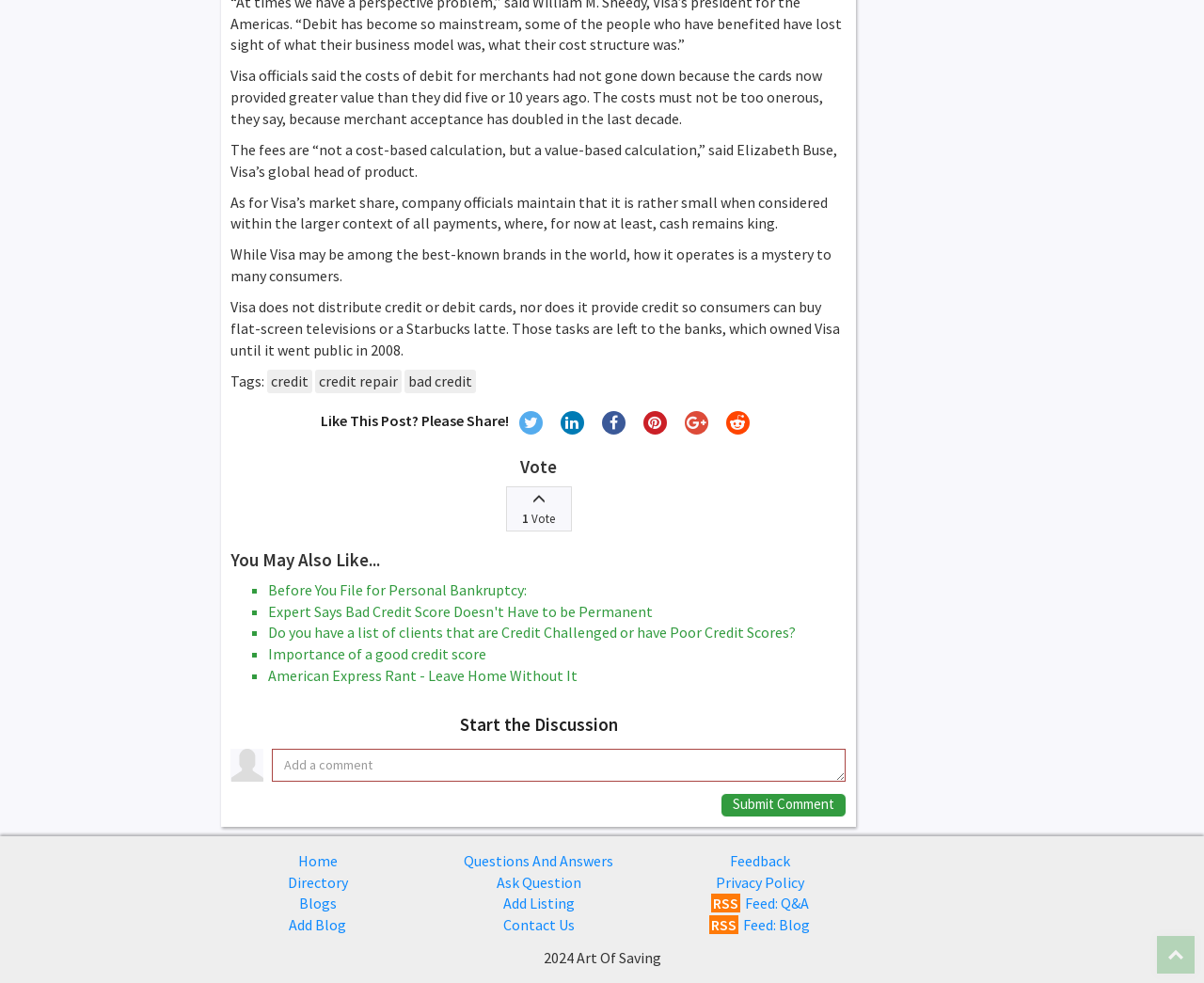Pinpoint the bounding box coordinates of the element that must be clicked to accomplish the following instruction: "Click the 'Submit Comment' button". The coordinates should be in the format of four float numbers between 0 and 1, i.e., [left, top, right, bottom].

[0.598, 0.806, 0.703, 0.831]